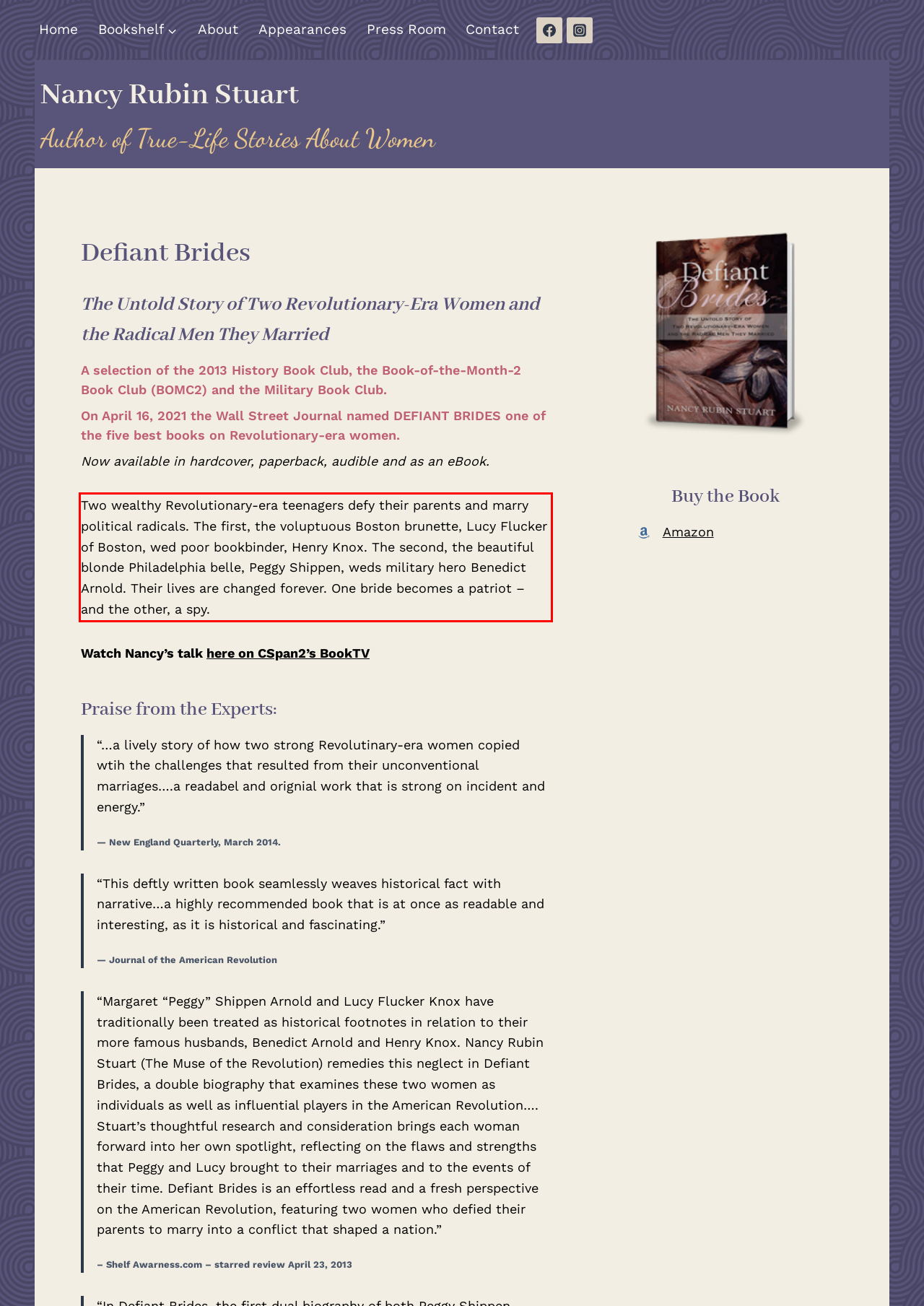View the screenshot of the webpage and identify the UI element surrounded by a red bounding box. Extract the text contained within this red bounding box.

Two wealthy Revolutionary-era teenagers defy their parents and marry political radicals. The first, the voluptuous Boston brunette, Lucy Flucker of Boston, wed poor bookbinder, Henry Knox. The second, the beautiful blonde Philadelphia belle, Peggy Shippen, weds military hero Benedict Arnold. Their lives are changed forever. One bride becomes a patriot – and the other, a spy.